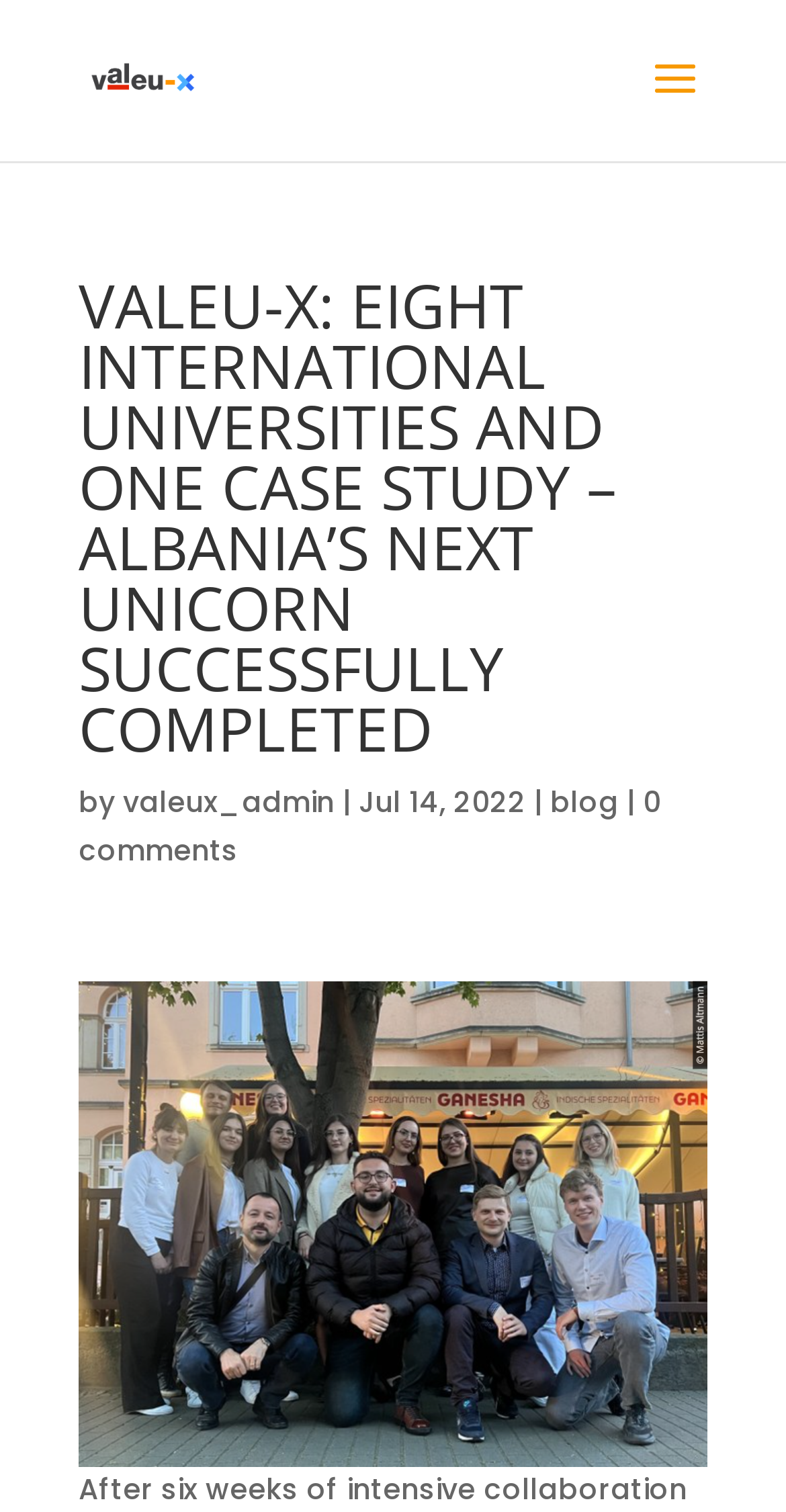Extract the bounding box for the UI element that matches this description: "alt="VALEU-X"".

[0.11, 0.038, 0.253, 0.065]